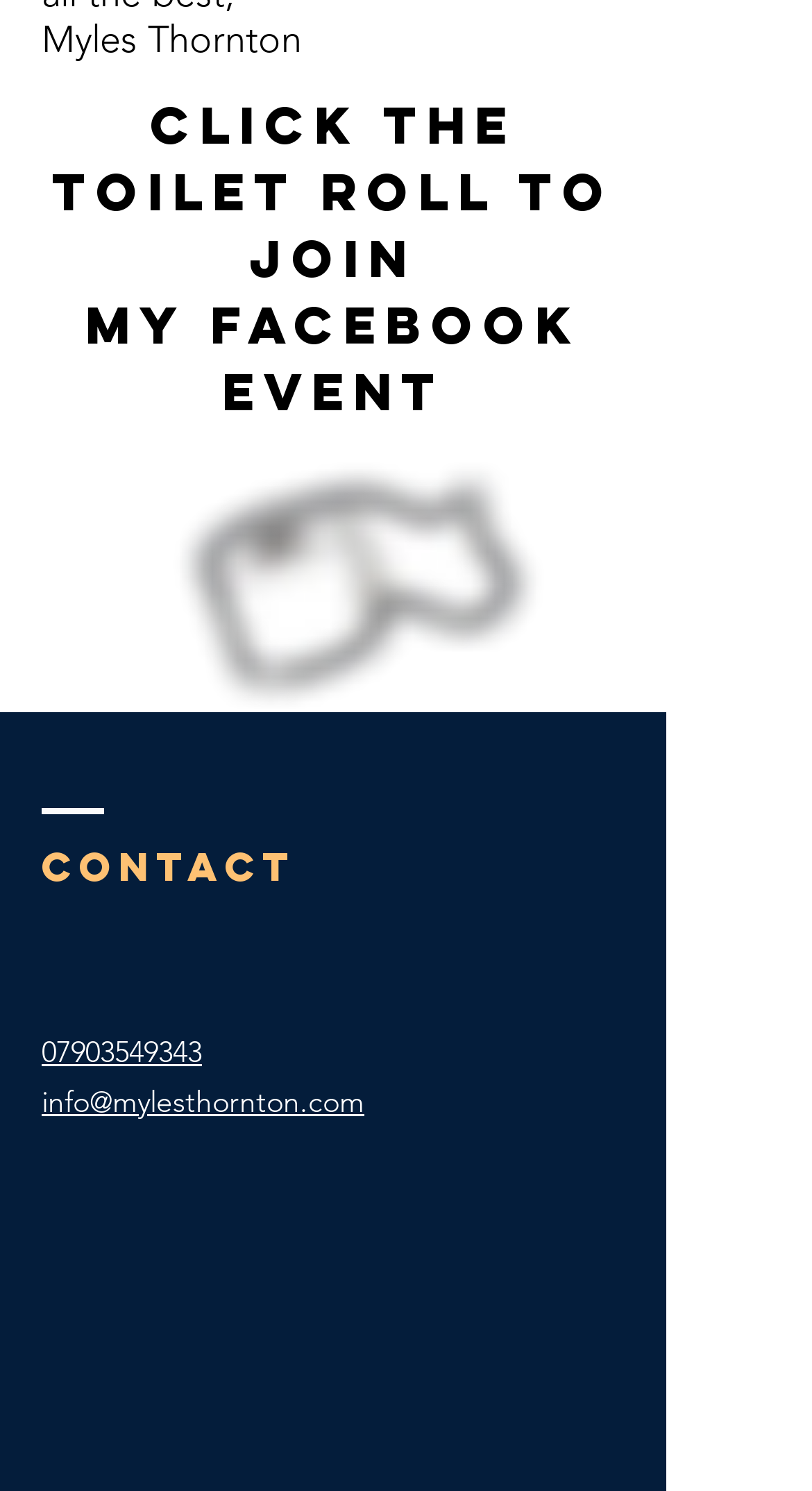Please respond to the question using a single word or phrase:
What is the position of the 'Contact' heading on the webpage?

Middle